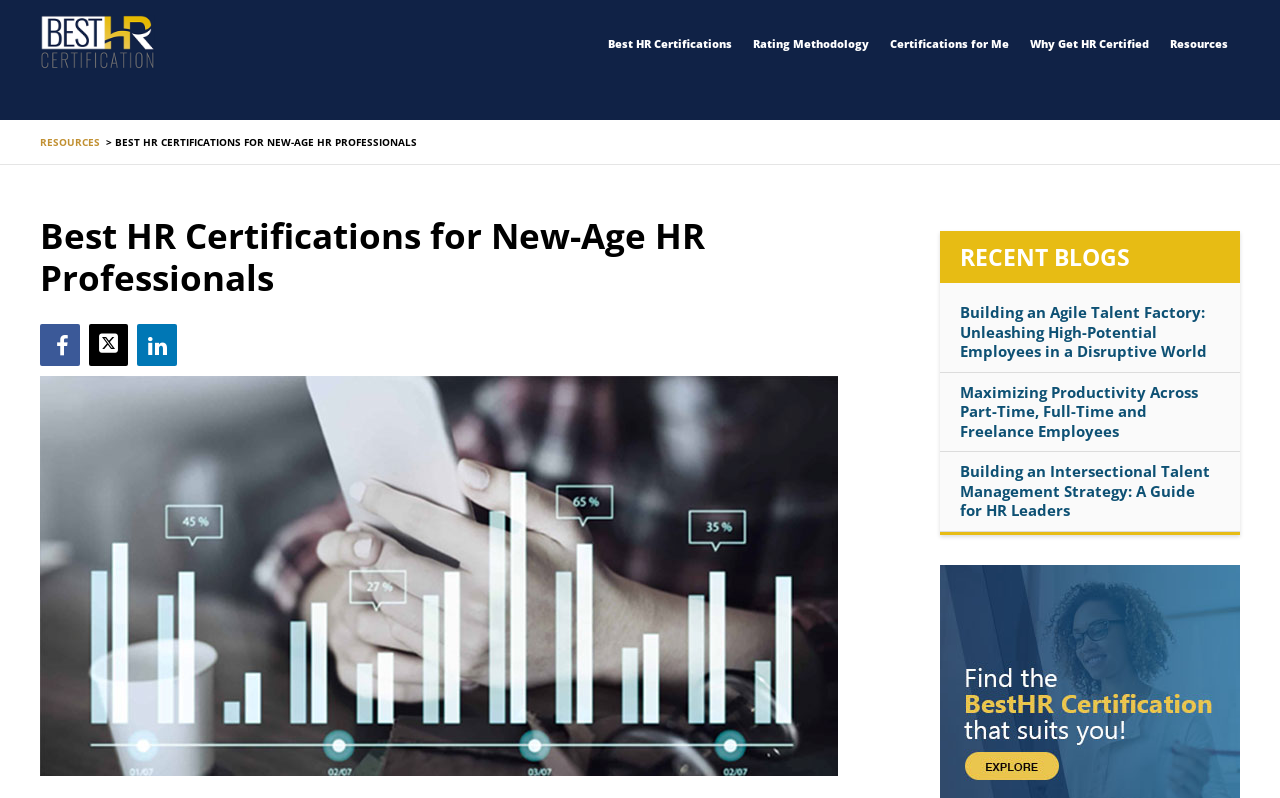Specify the bounding box coordinates of the element's region that should be clicked to achieve the following instruction: "View Rating Methodology". The bounding box coordinates consist of four float numbers between 0 and 1, in the format [left, top, right, bottom].

[0.588, 0.045, 0.679, 0.066]